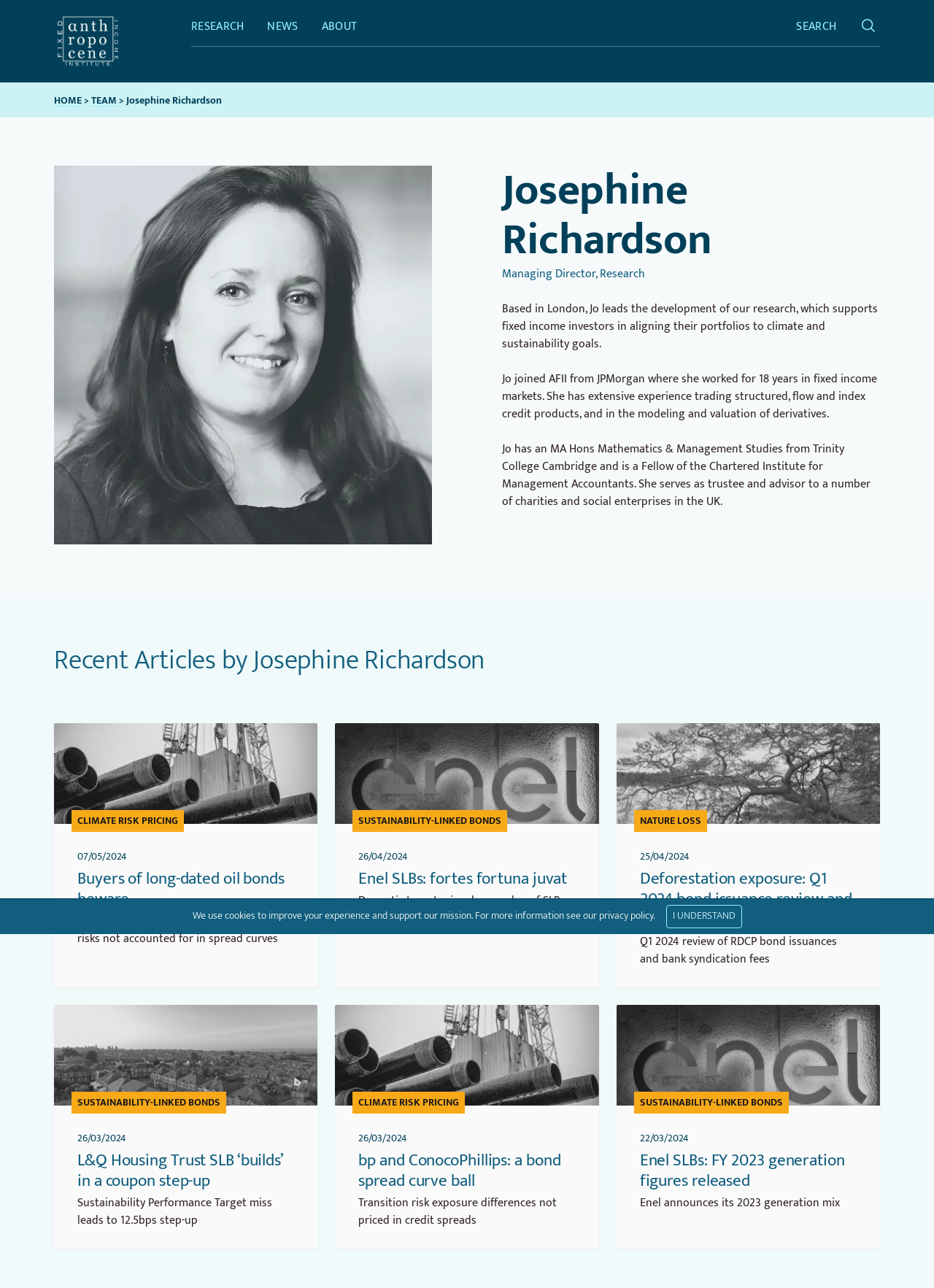Refer to the screenshot and answer the following question in detail:
What is the purpose of the button at the bottom of the webpage?

I inferred the purpose of the button by reading the static text element 'We use cookies to improve your experience and support our mission. For more information see our privacy policy.' which is located above the button, suggesting that the button is used to acknowledge the cookie policy.